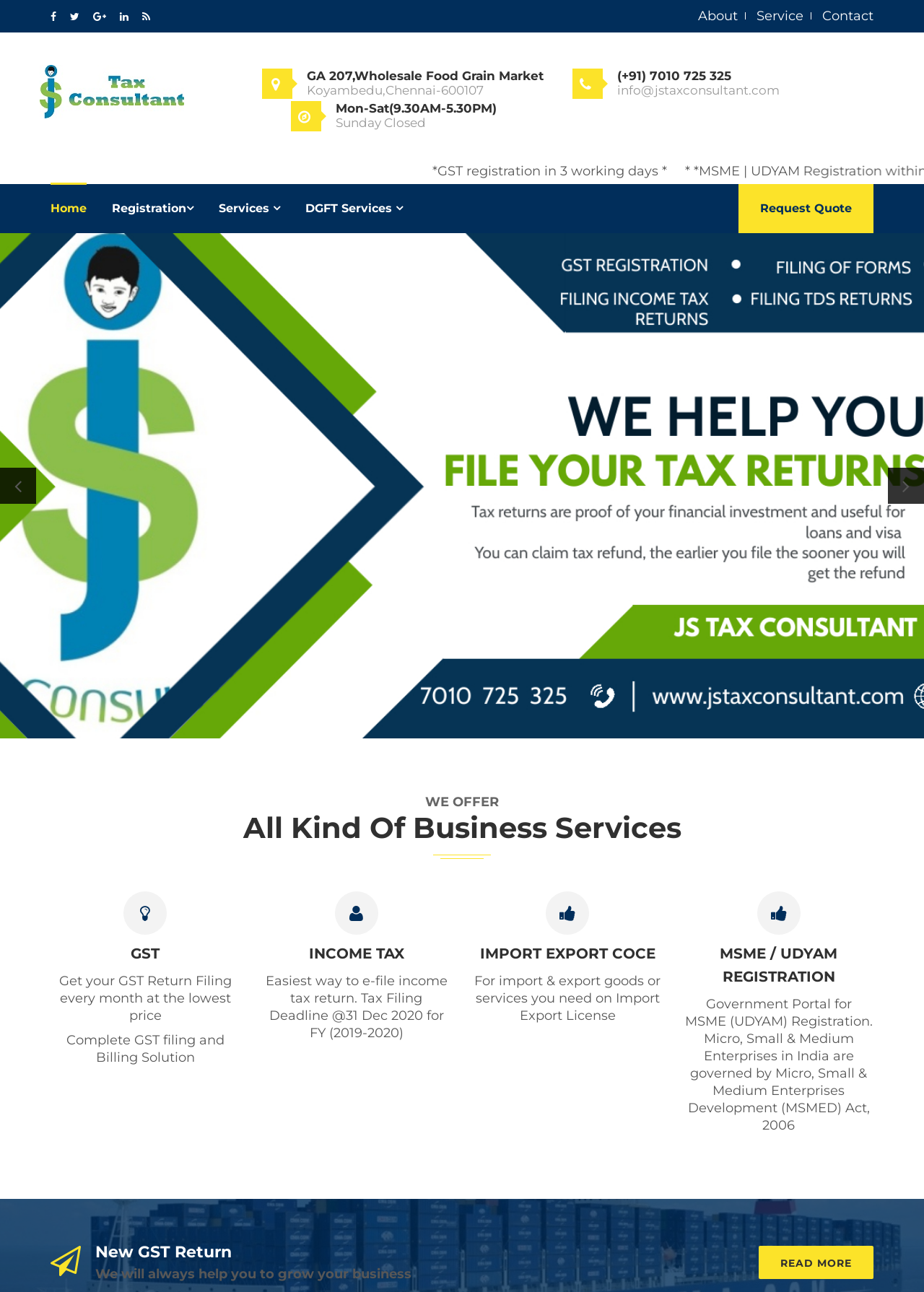Please locate the UI element described by "alt="Js Tax Consultant"" and provide its bounding box coordinates.

[0.043, 0.064, 0.199, 0.076]